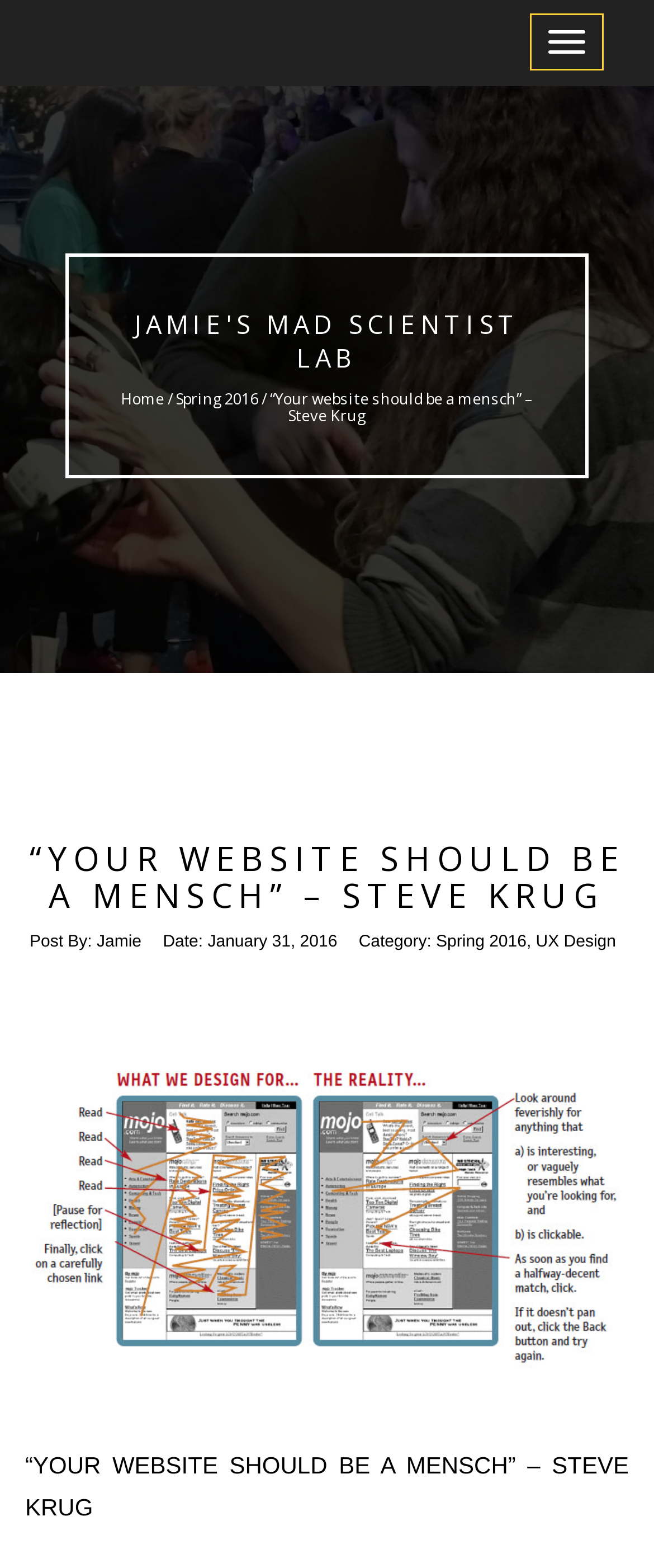How many links are there in the main heading?
Answer with a single word or phrase by referring to the visual content.

2